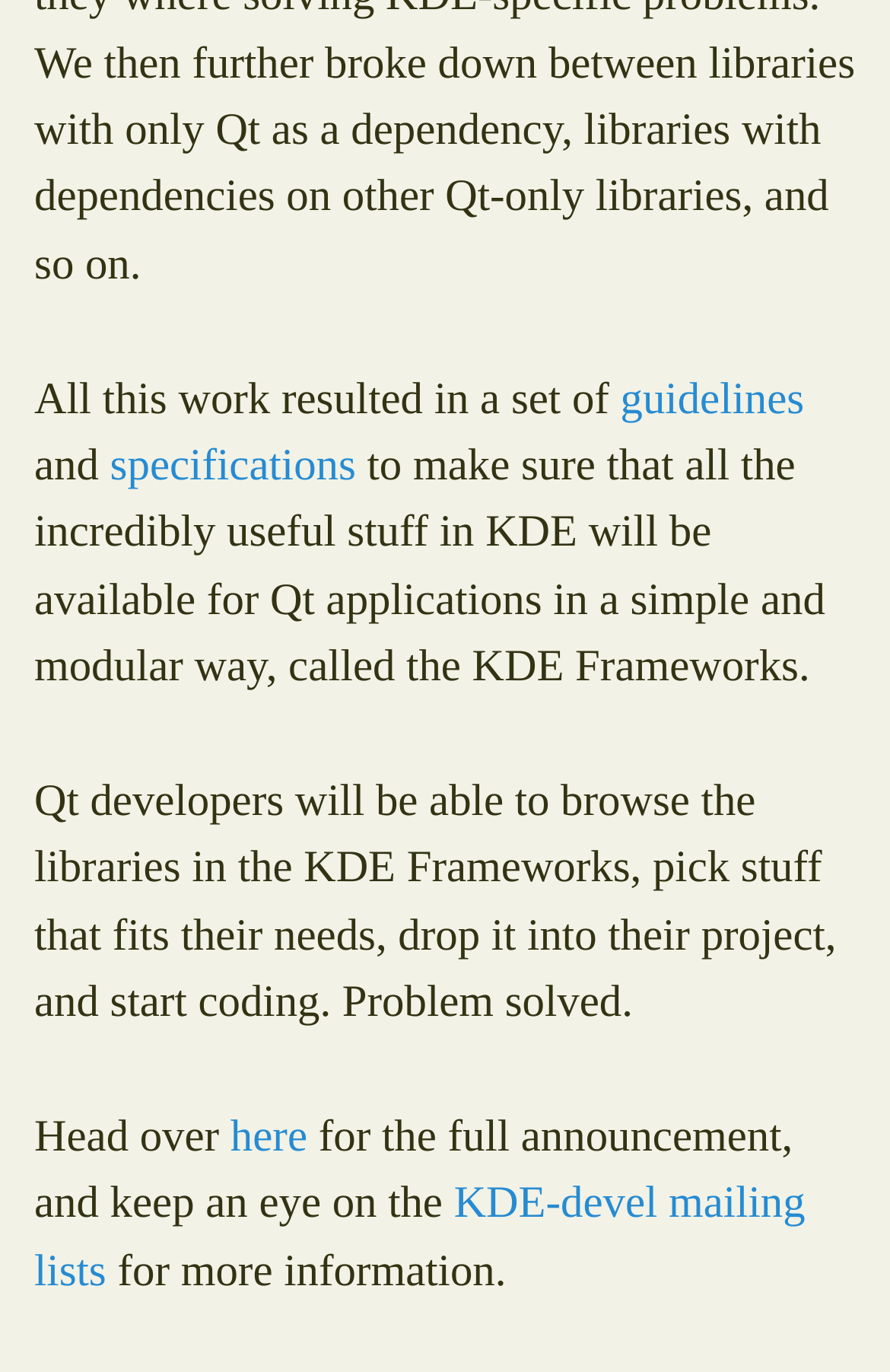Where can users find more information about KDE Frameworks?
Look at the image and respond to the question as thoroughly as possible.

The webpage mentions that users can keep an eye on the KDE-devel mailing lists for more information about KDE Frameworks, in addition to reading the full announcement.